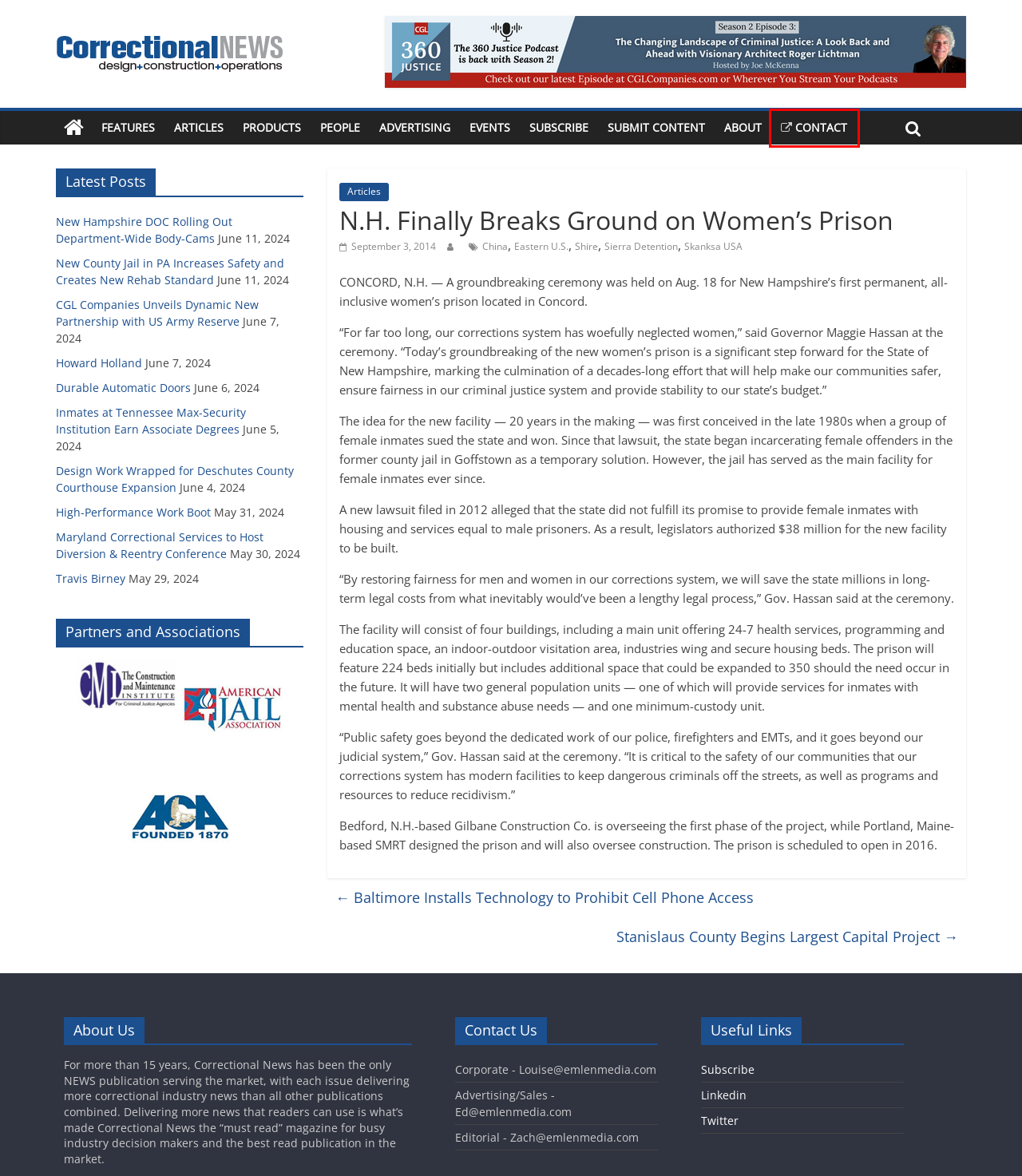Given a screenshot of a webpage featuring a red bounding box, identify the best matching webpage description for the new page after the element within the red box is clicked. Here are the options:
A. Skanksa USA Archives - Correctional News
B. About Correctional News - Correctional News
C. Maryland Correctional Services to Host Diversion & Reentry Conference - Correctional News
D. Contact - Emlen Media
E. New Hampshire DOC Rolling Out Department-Wide Body-Cams - Correctional News
F. Sierra Detention Archives - Correctional News
G. Howard Holland - Correctional News
H. Correctional News - Design - Construction - Operations

D